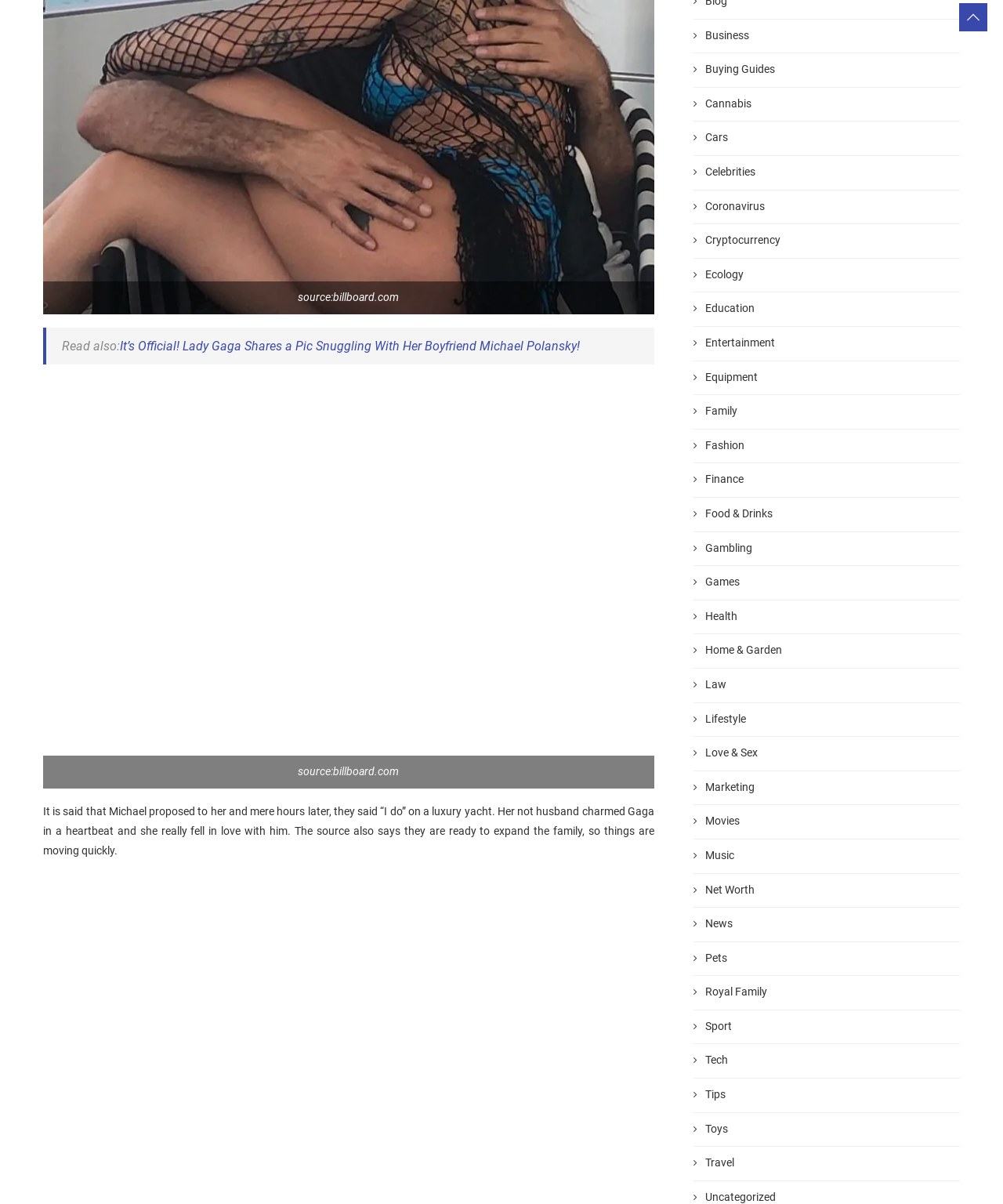Using the element description provided, determine the bounding box coordinates in the format (top-left x, top-left y, bottom-right x, bottom-right y). Ensure that all values are floating point numbers between 0 and 1. Element description: Testing

None